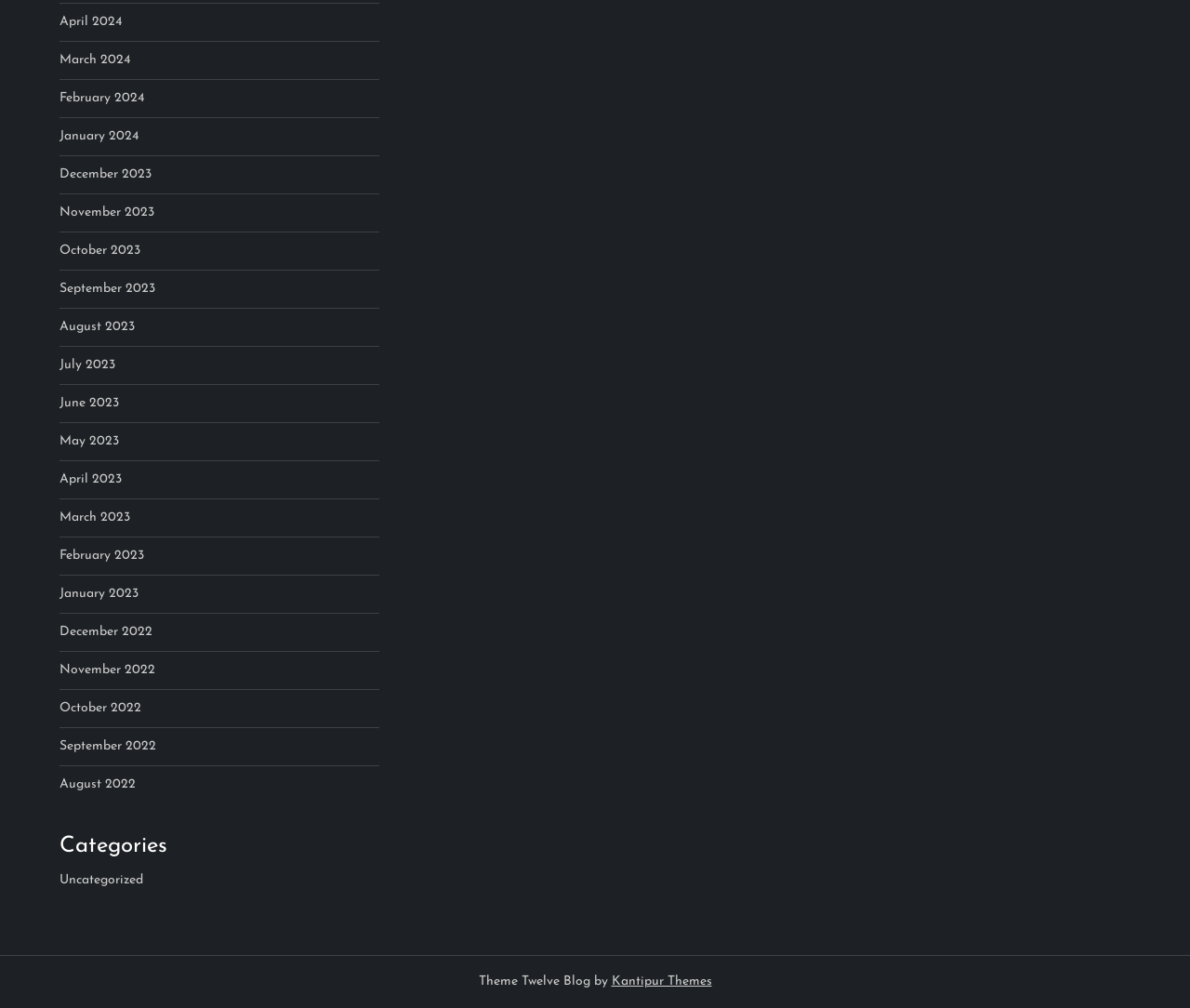Use a single word or phrase to answer this question: 
What is the name of the company that created the theme?

Kantipur Themes